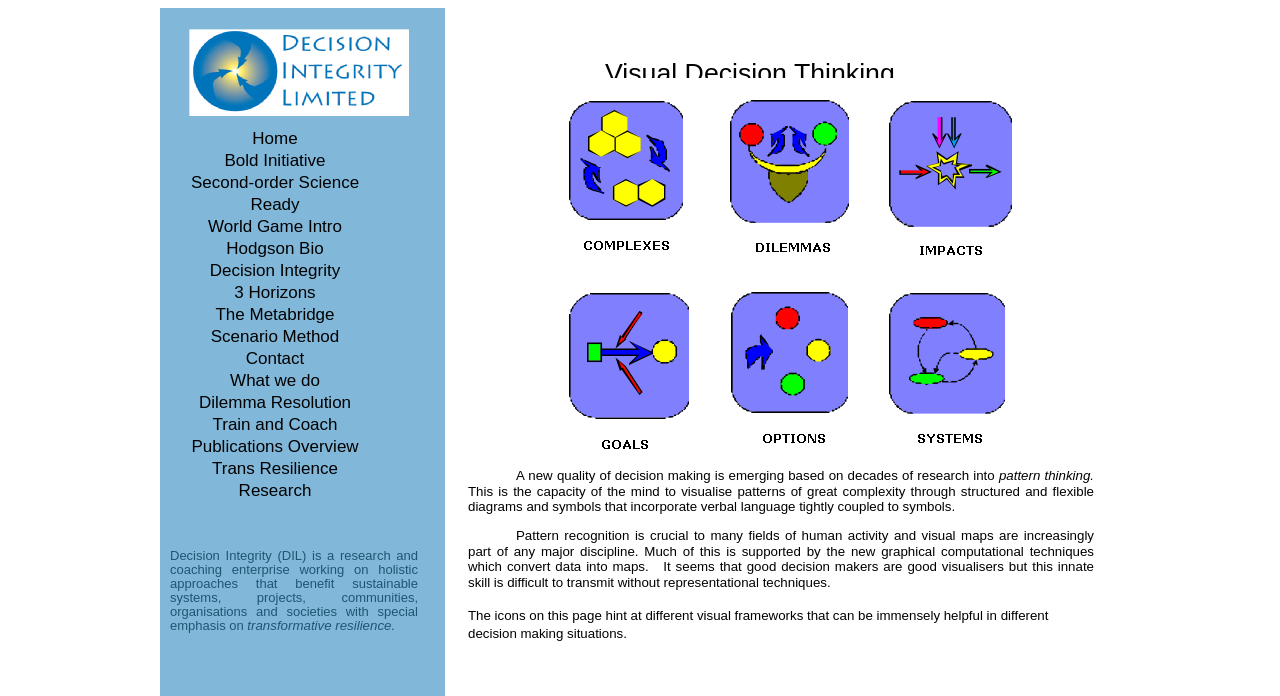Please identify the coordinates of the bounding box for the clickable region that will accomplish this instruction: "Read the news about London hospitals struck by cyber attack launching blood donor appeal".

None